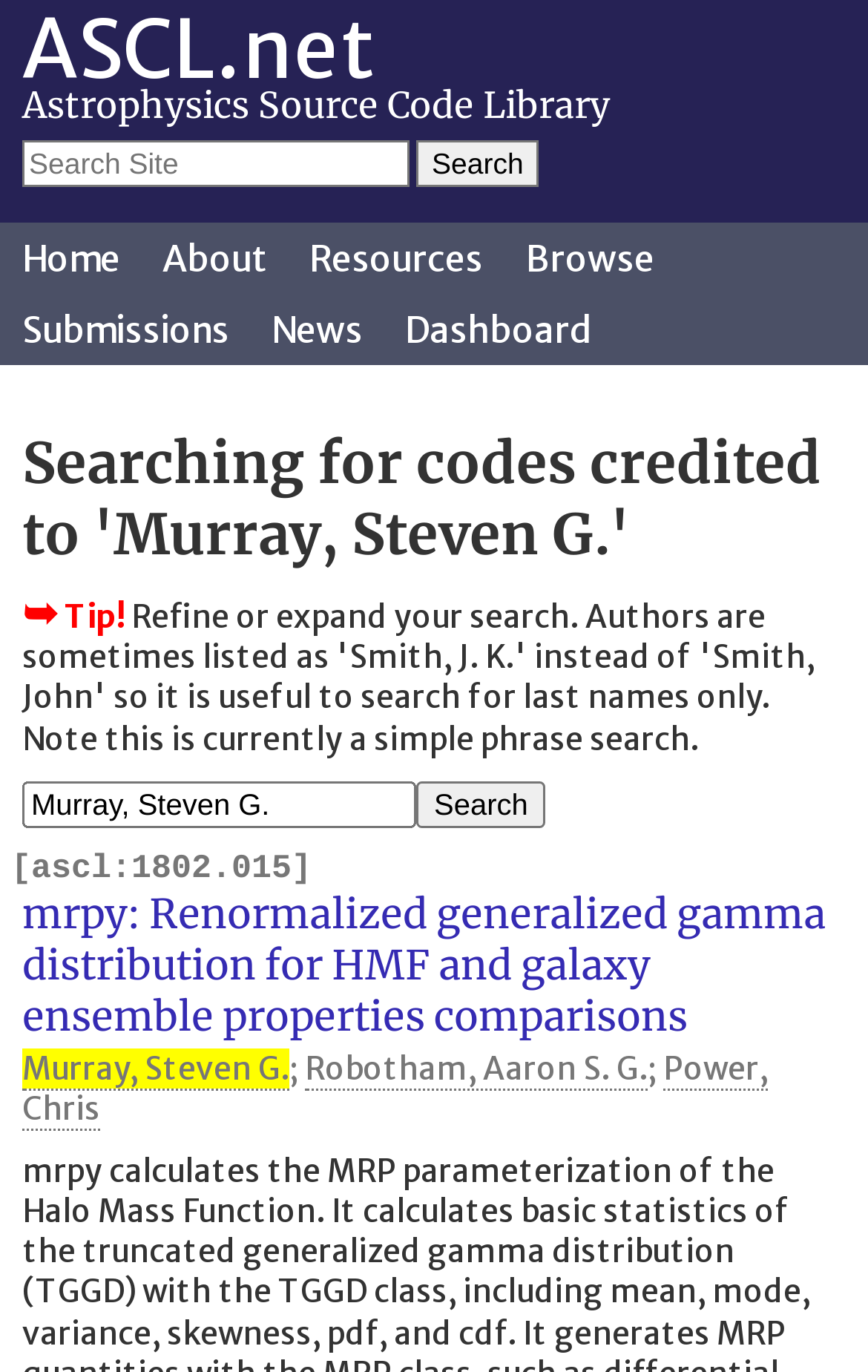Locate the bounding box coordinates of the area you need to click to fulfill this instruction: 'Search for codes'. The coordinates must be in the form of four float numbers ranging from 0 to 1: [left, top, right, bottom].

[0.479, 0.102, 0.621, 0.136]